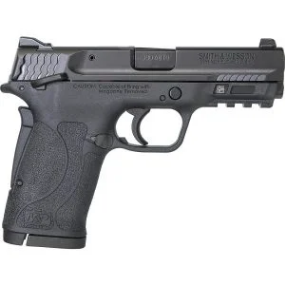Give a thorough explanation of the elements present in the image.

The image features the Smith & Wesson M&P 380 Shield EZ, a compact handgun designed for ease of use and reliability. Known for its ergonomic design, this firearm is suitable for both novice and experienced shooters. The M&P (Military and Police) series is widely respected for its performance, and this model is especially favored for its lightweight frame and manageable recoil. 

Selling for $379.99, the M&P 380 Shield EZ includes an 8-round magazine and features a tactile grip safety and a loaded chamber indicator, adding layers of safety for everyday carry. This particular image showcases the sleek, all-black finish of the pistol, emphasizing its modern aesthetic suited for both personal defense and recreational shooting.